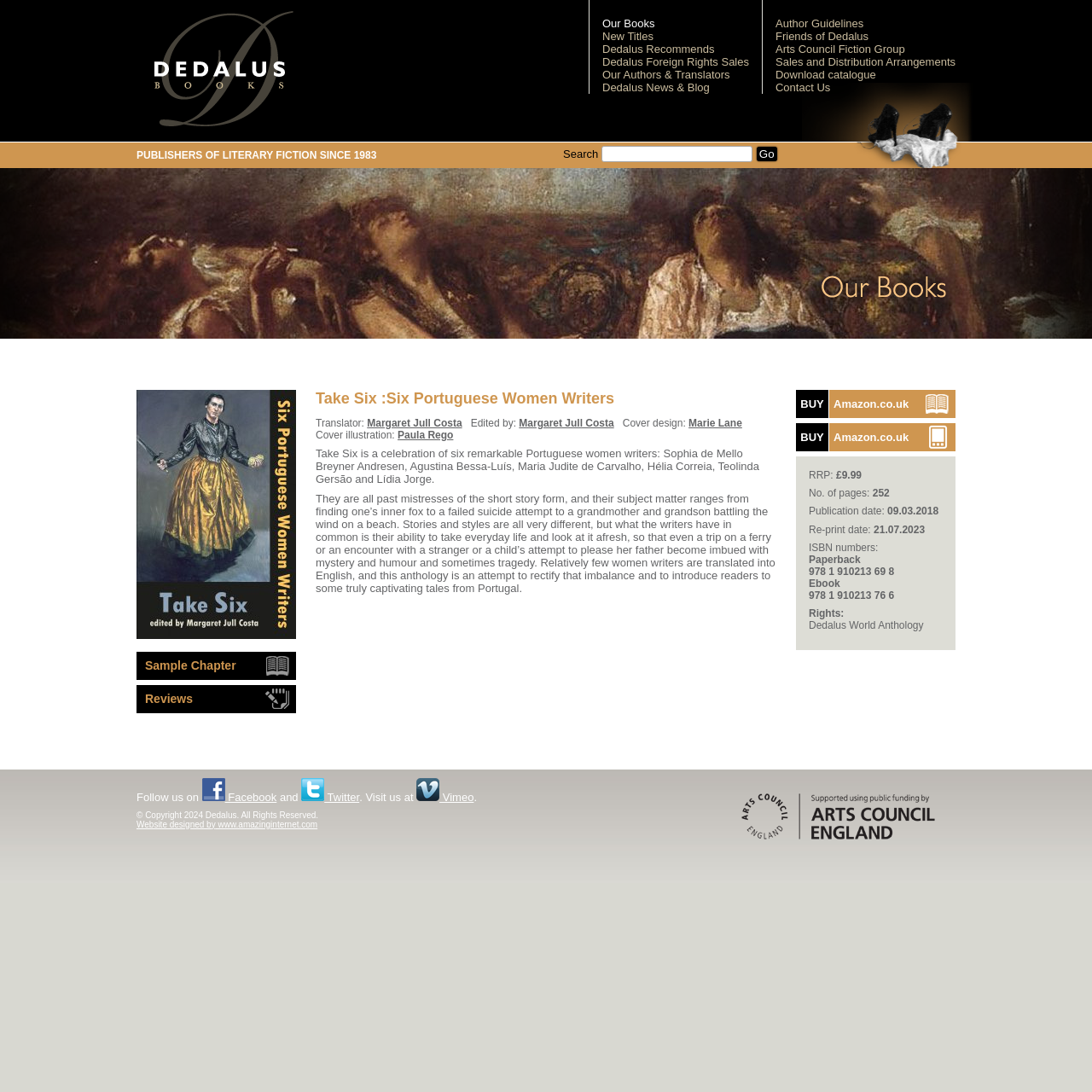Please give a concise answer to this question using a single word or phrase: 
Who is the translator of the book 'Take Six :Six Portuguese Women Writers'?

Margaret Jull Costa